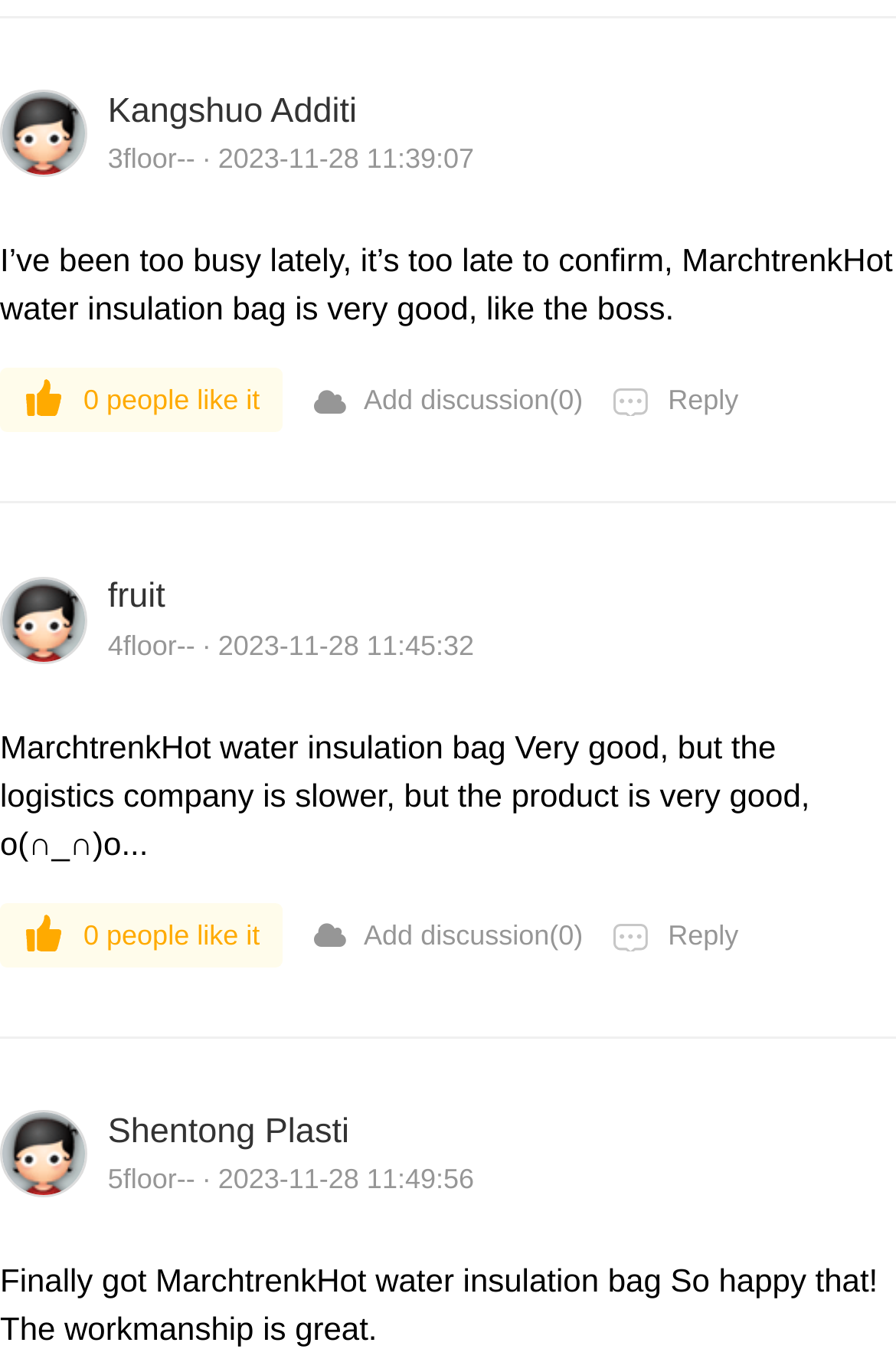How many users are participating in the discussion?
Look at the webpage screenshot and answer the question with a detailed explanation.

I looked for the unique usernames mentioned in the comments. There are three unique usernames mentioned: Kangshuo, fruit, and Shentong Plasti. Therefore, there are 3 users participating in the discussion.